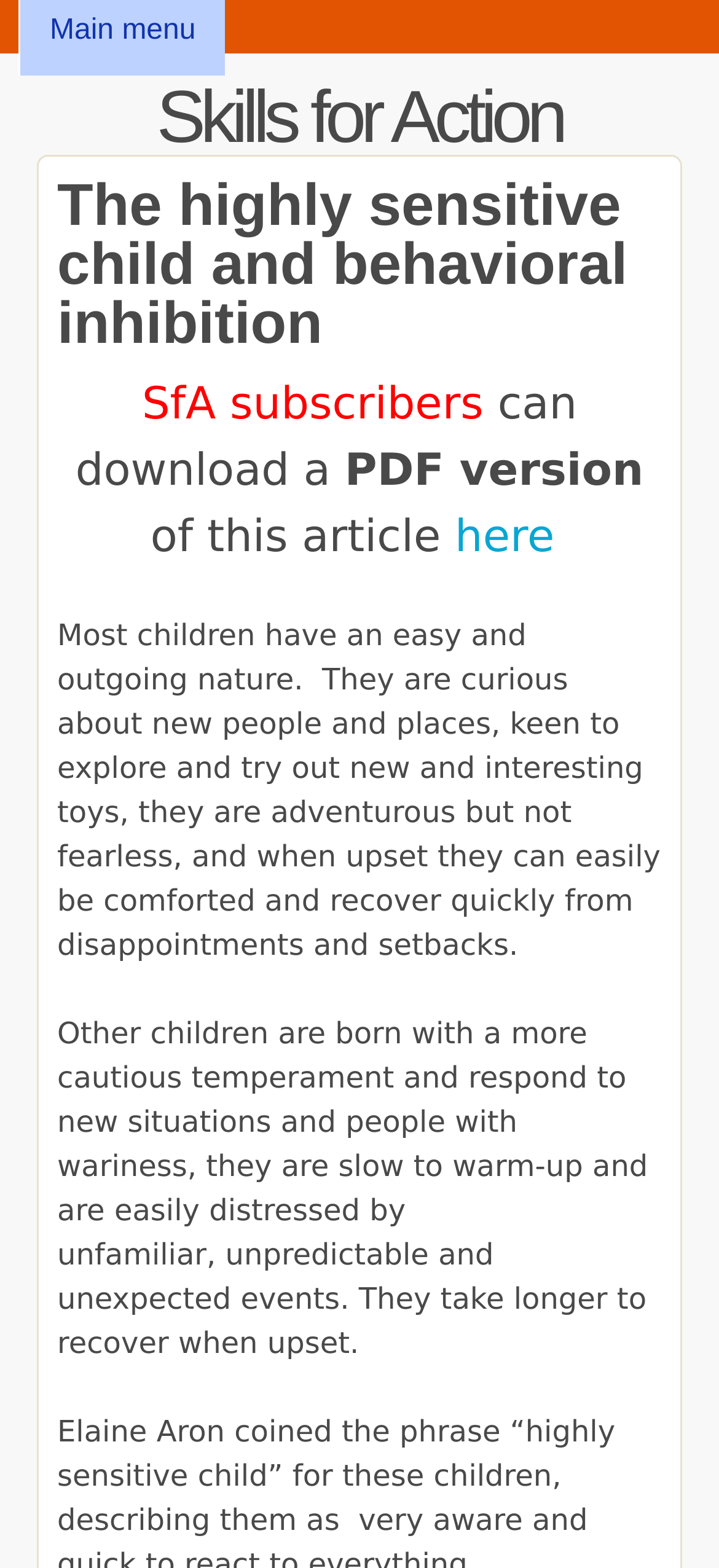Please locate the UI element described by "Skip to main content" and provide its bounding box coordinates.

[0.254, 0.0, 0.681, 0.001]